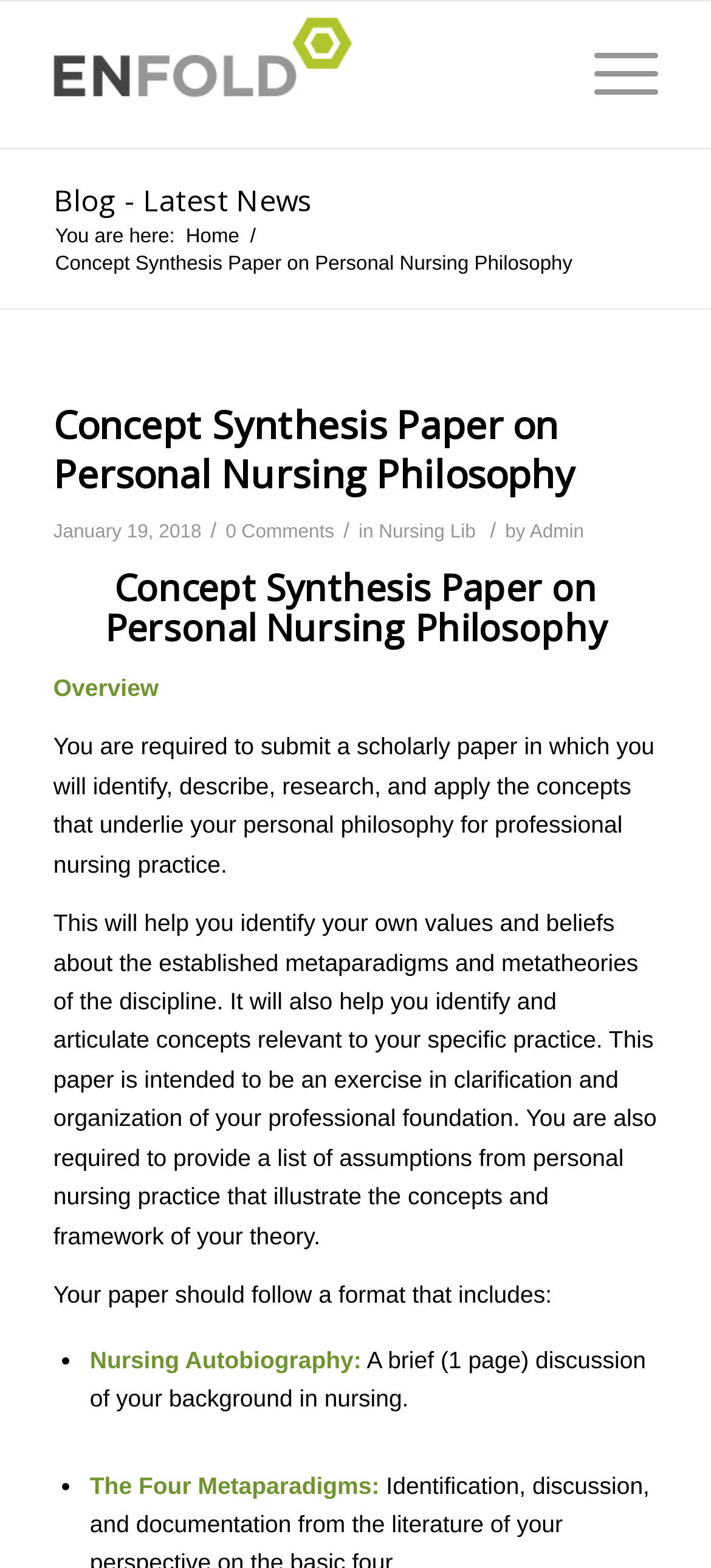How many comments are there on this article?
Make sure to answer the question with a detailed and comprehensive explanation.

The number of comments can be found in the middle of the webpage, where it says '0 Comments'. This indicates that there are no comments on this article.